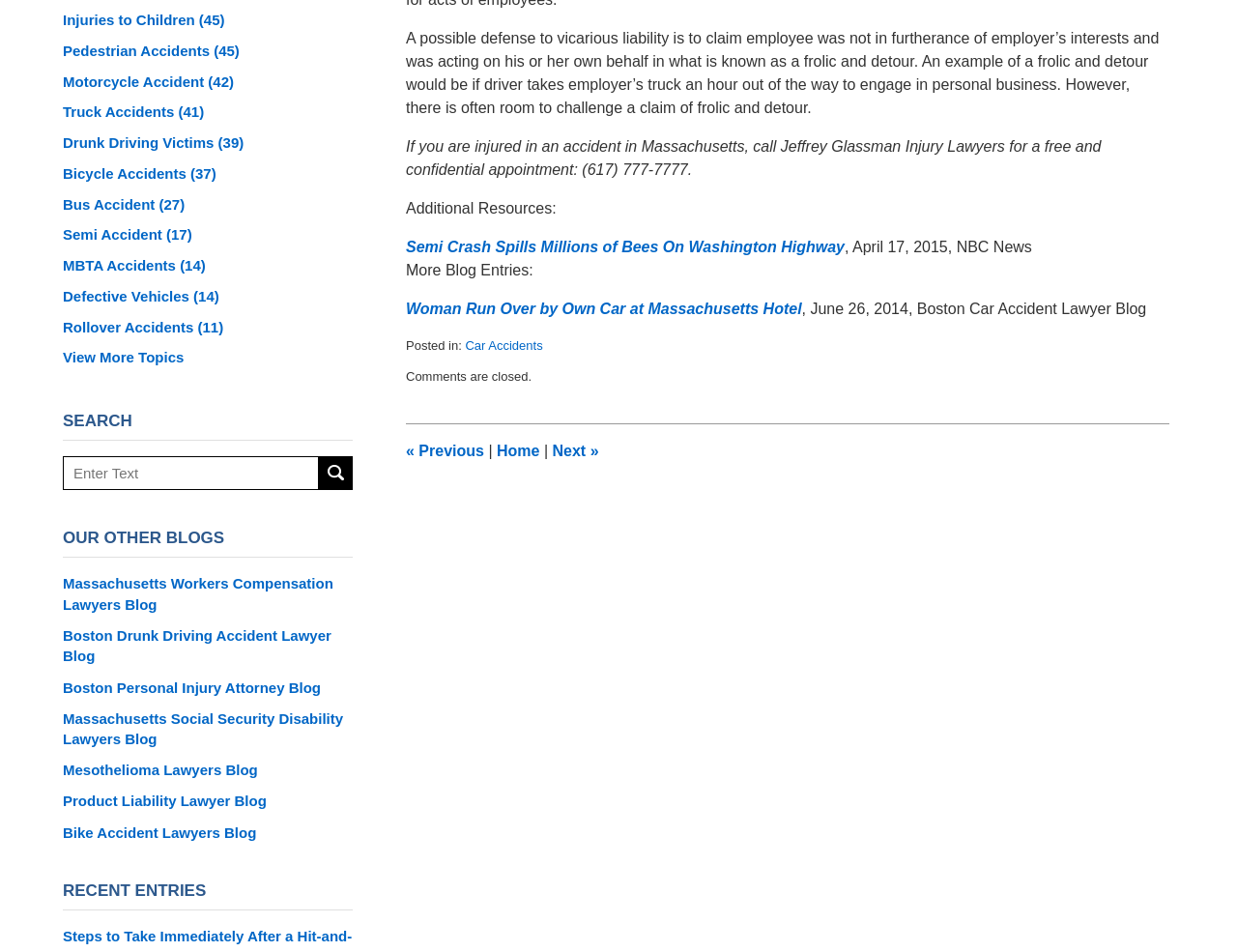Using the information in the image, could you please answer the following question in detail:
What is the phone number to call for a free and confidential appointment?

I found the phone number in the second paragraph of the webpage, which says 'If you are injured in an accident in Massachusetts, call Jeffrey Glassman Injury Lawyers for a free and confidential appointment: (617) 777-7777.'